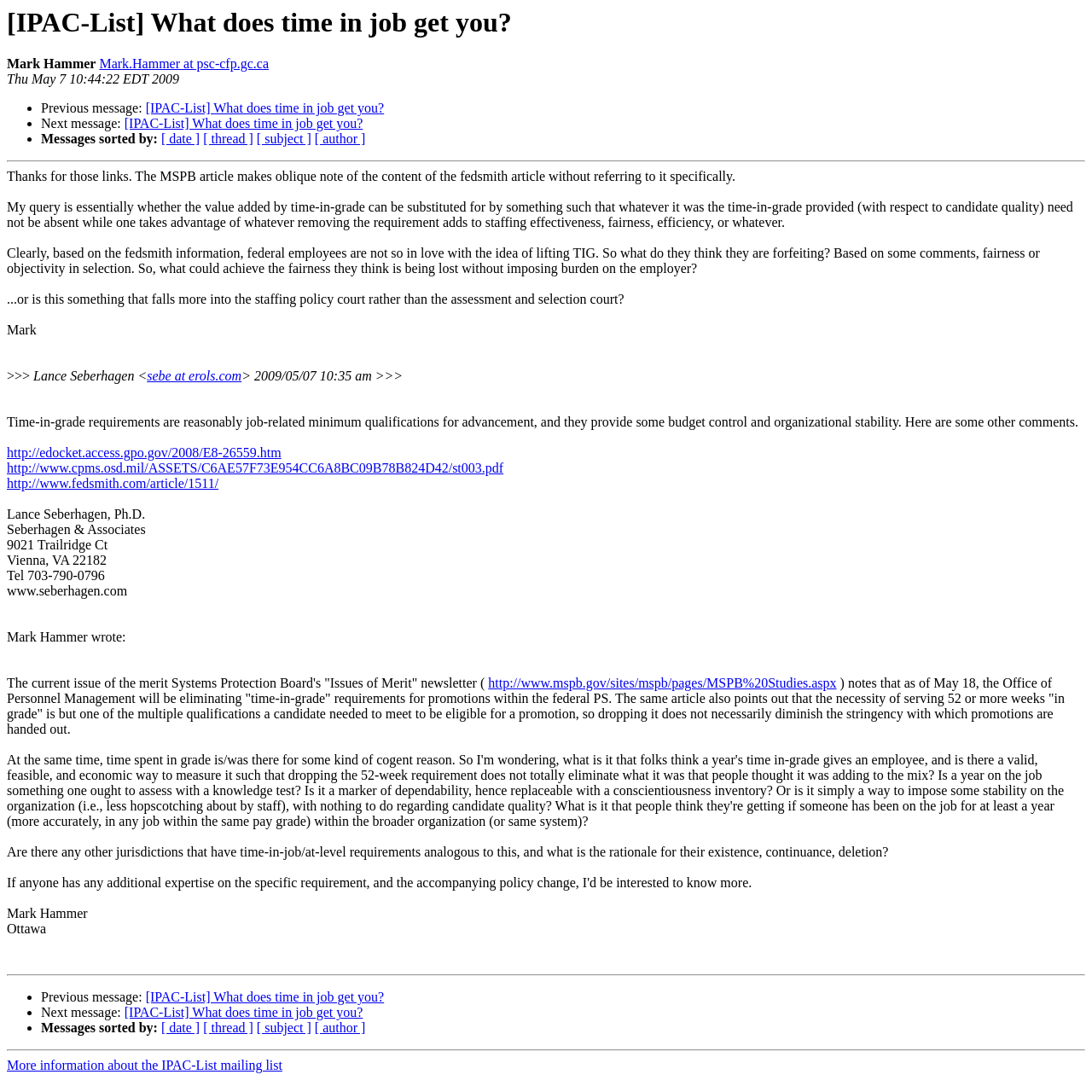What is the email address of Lance Seberhagen?
Provide a comprehensive and detailed answer to the question.

The email address of Lance Seberhagen is sebe at erols.com, which can be found in the message, along with his name and other contact information.